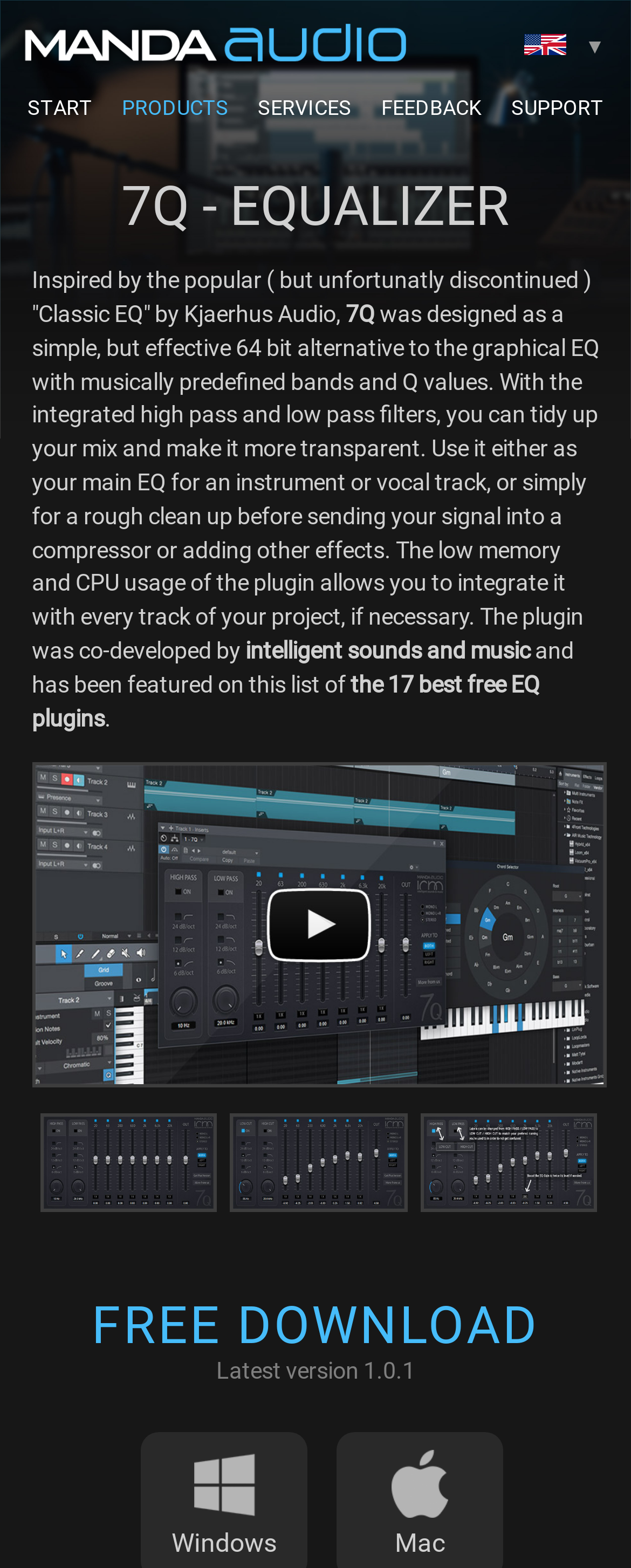Please identify the coordinates of the bounding box for the clickable region that will accomplish this instruction: "Click the the 17 best free EQ plugins link".

[0.05, 0.428, 0.855, 0.467]